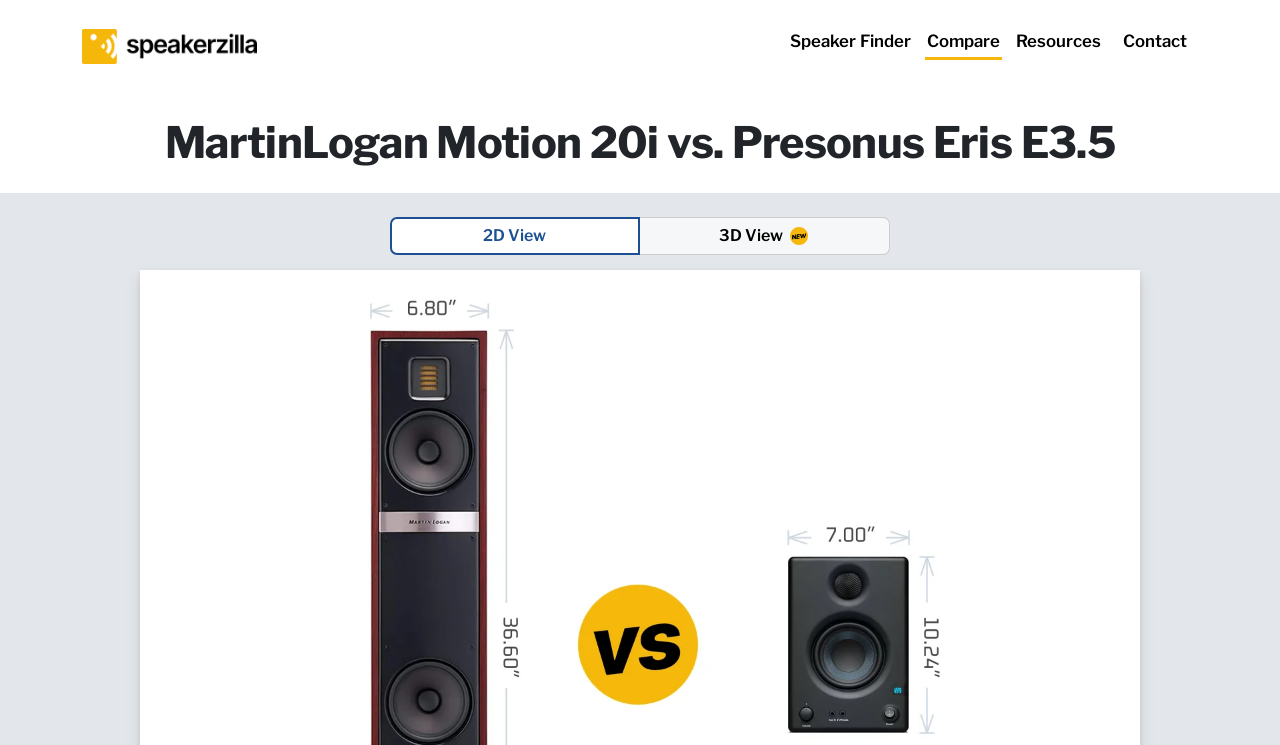How many navigation links are at the top?
Based on the image, answer the question with a single word or brief phrase.

4